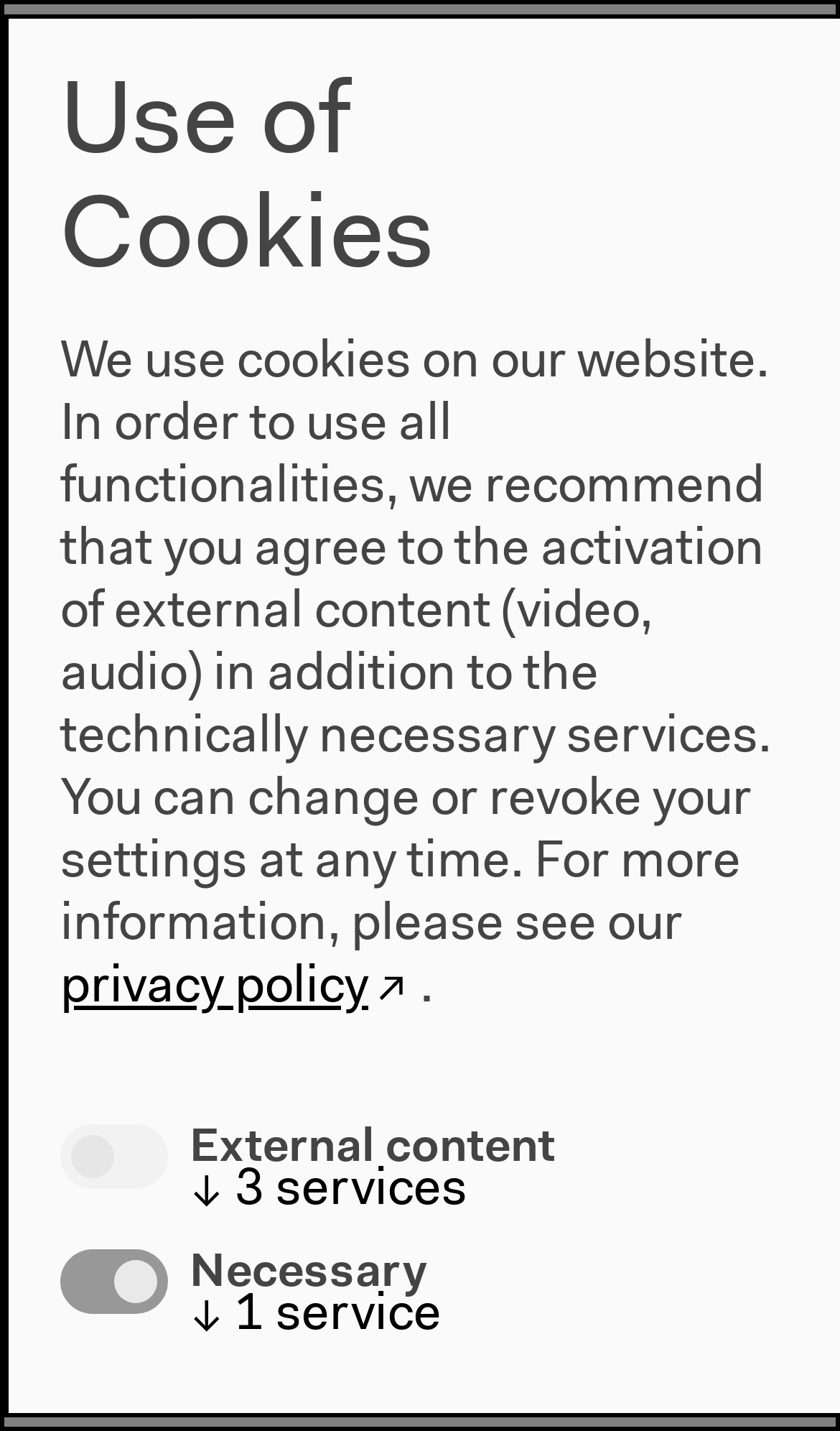What is the name of the exhibition?
Please answer the question with as much detail and depth as you can.

I found the answer by looking at the heading element with the text 'Labor Berlin 10: François Bucher' which is located at the top of the webpage, indicating that it is the title of the exhibition.